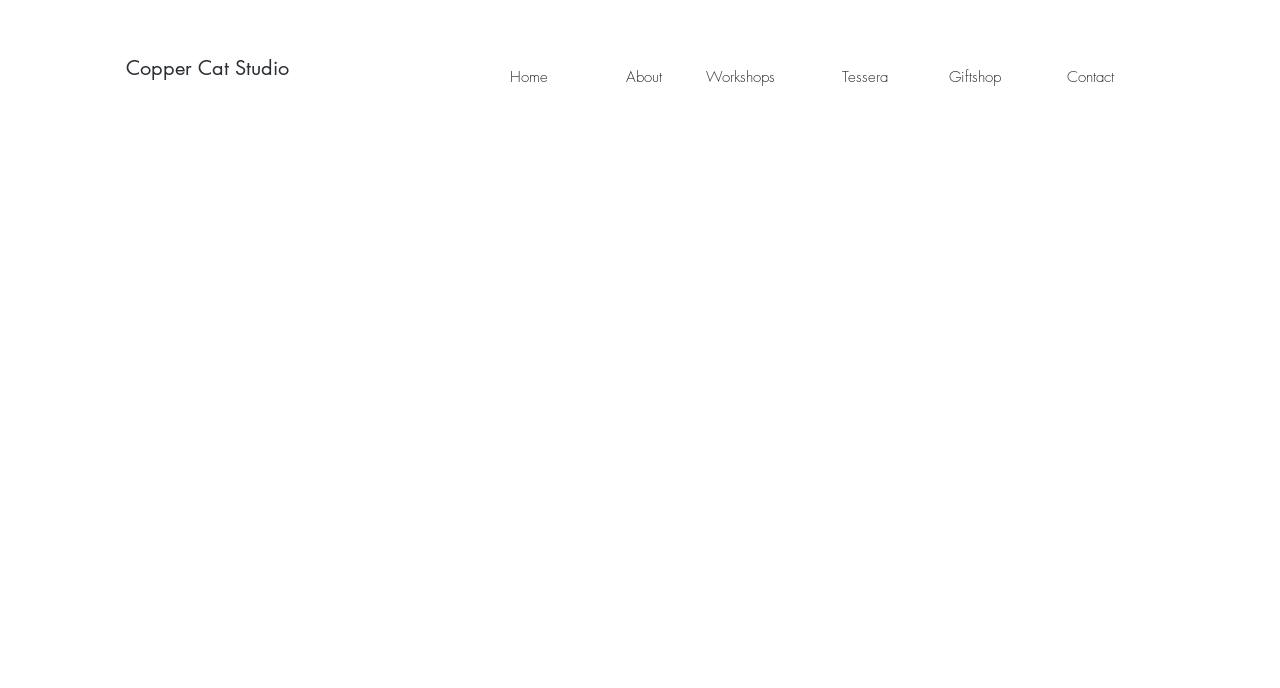Bounding box coordinates are specified in the format (top-left x, top-left y, bottom-right x, bottom-right y). All values are floating point numbers bounded between 0 and 1. Please provide the bounding box coordinate of the region this sentence describes: Copper Cat Studio

[0.098, 0.064, 0.24, 0.134]